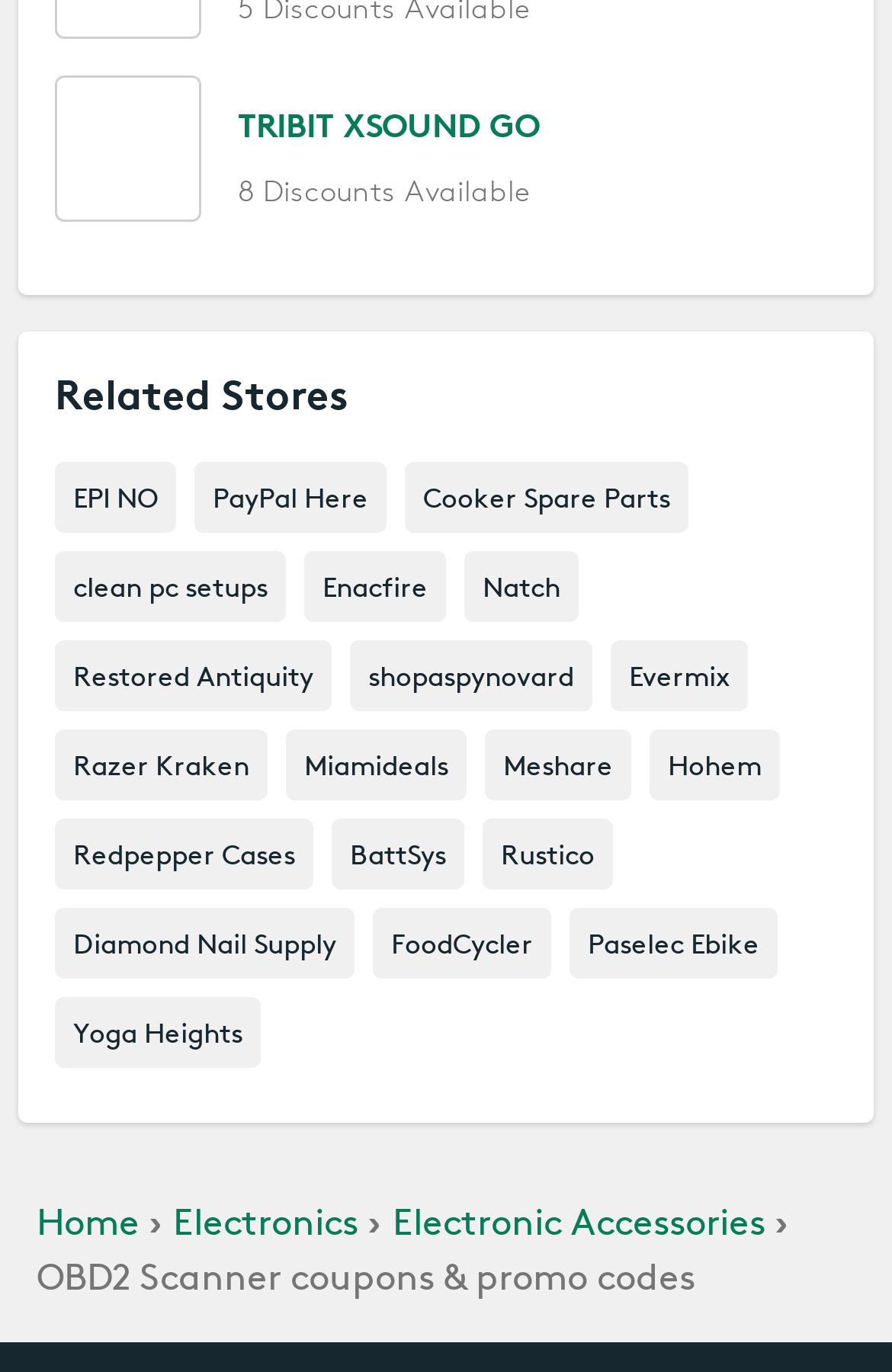How many discounts are available?
Answer with a single word or short phrase according to what you see in the image.

8